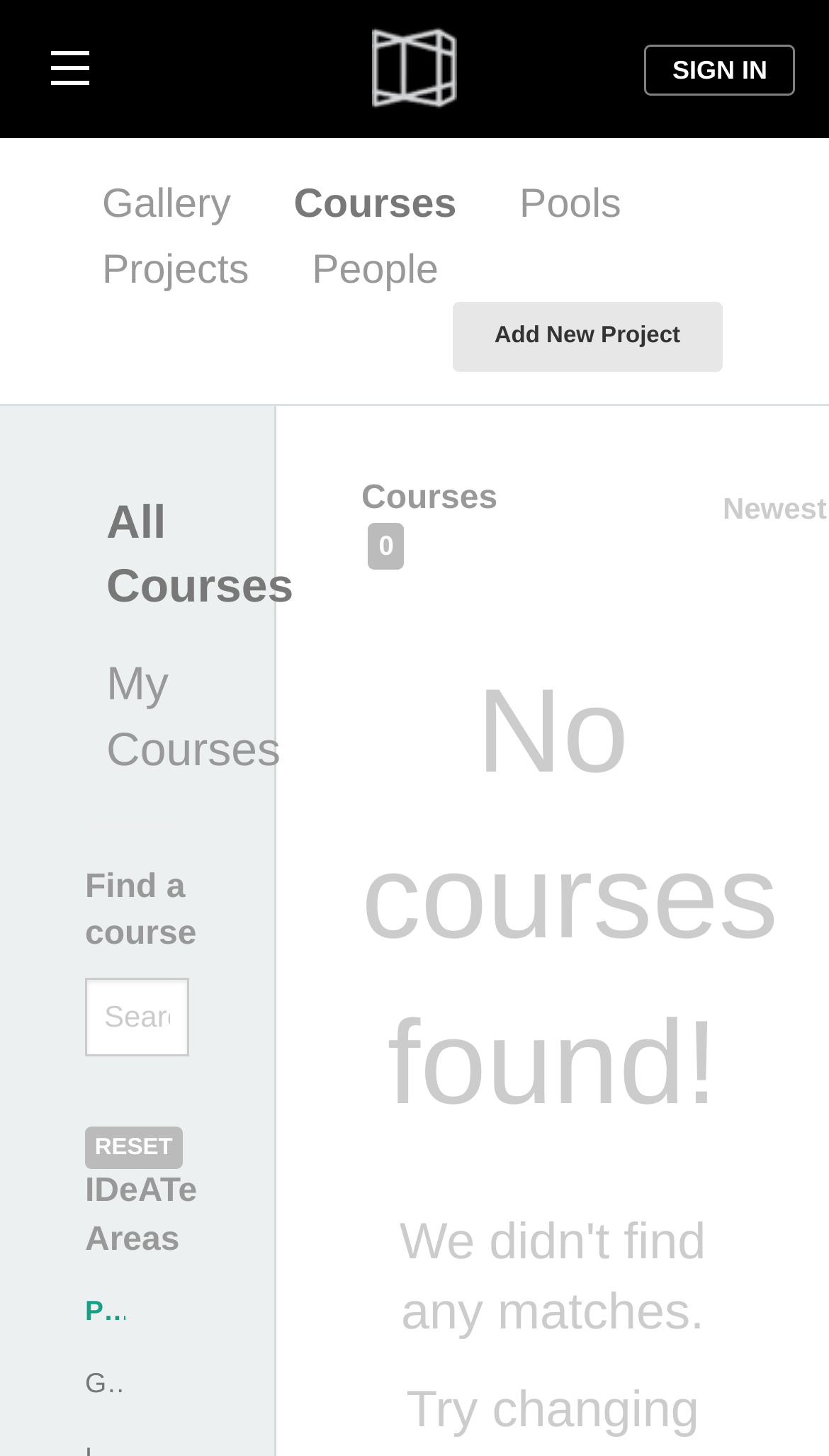How many types of courses can be viewed?
Please use the image to provide an in-depth answer to the question.

There are two links, 'All Courses' and 'My Courses', which suggest that users can view courses in two different ways.